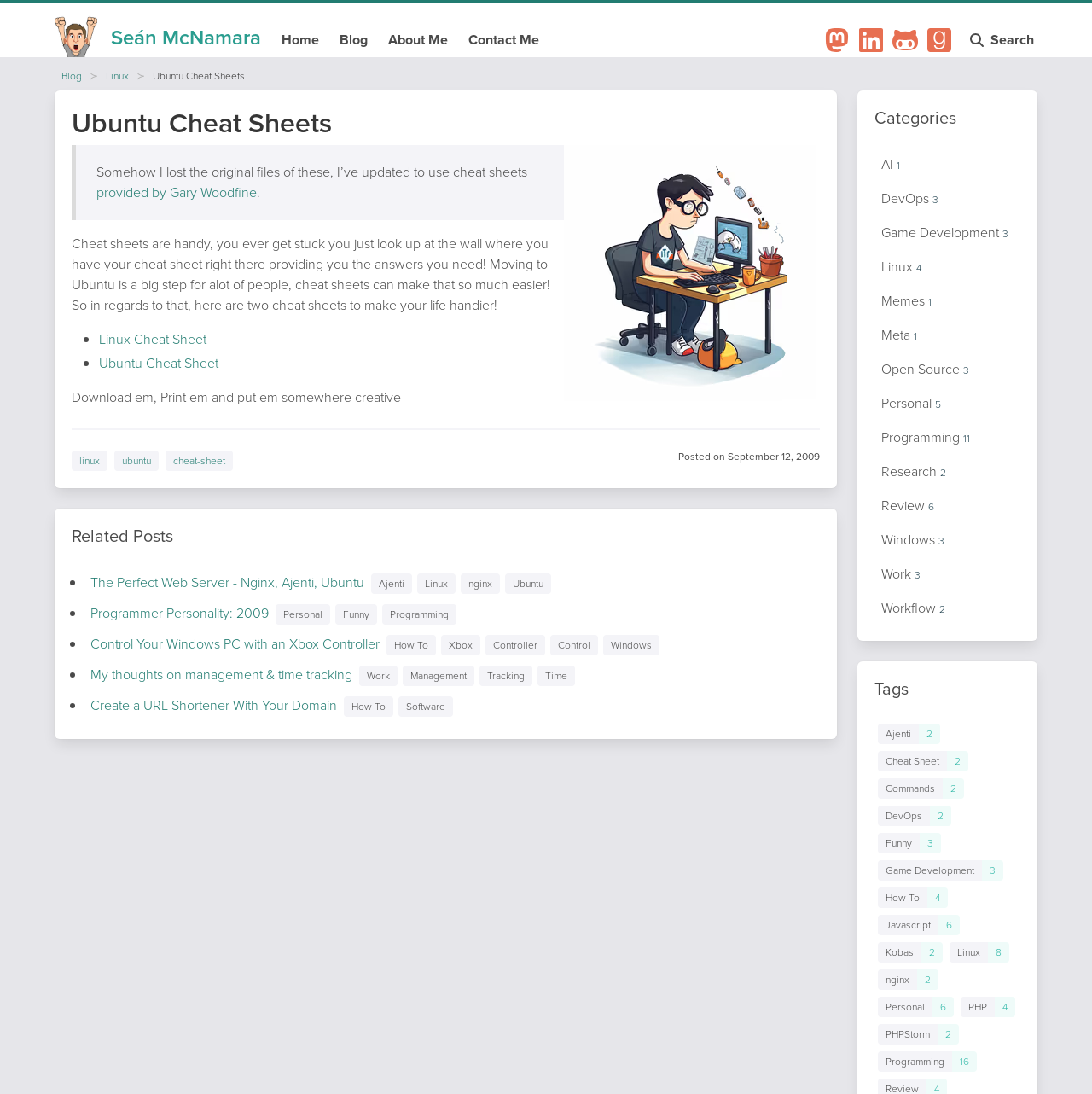Please provide a detailed answer to the question below by examining the image:
How many cheat sheets are provided?

The text mentions 'here are two cheat sheets to make your life handier!' which indicates that two cheat sheets are provided.